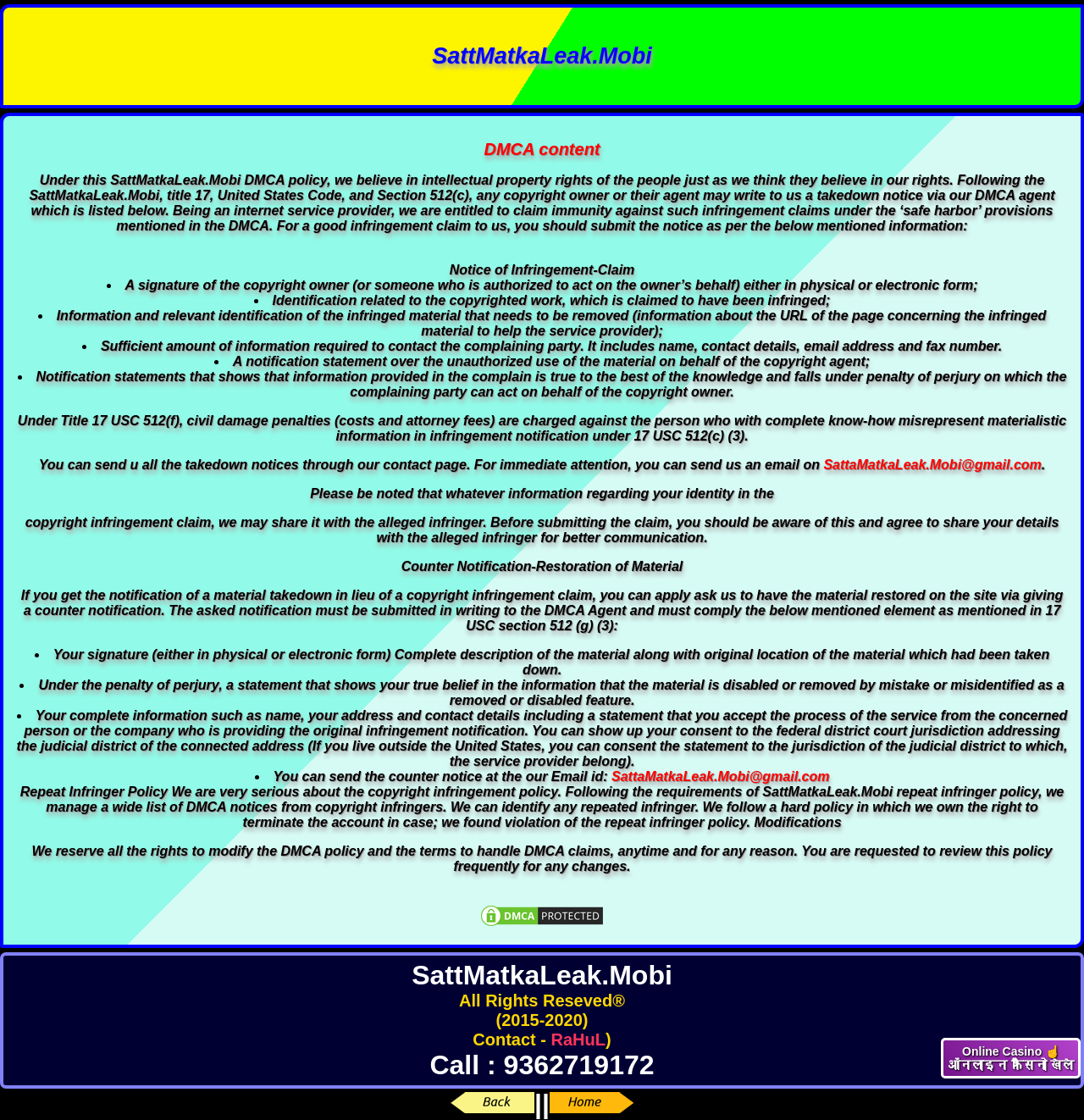What happens if I repeatedly infringe on copyrights?
Look at the screenshot and respond with one word or a short phrase.

Account termination